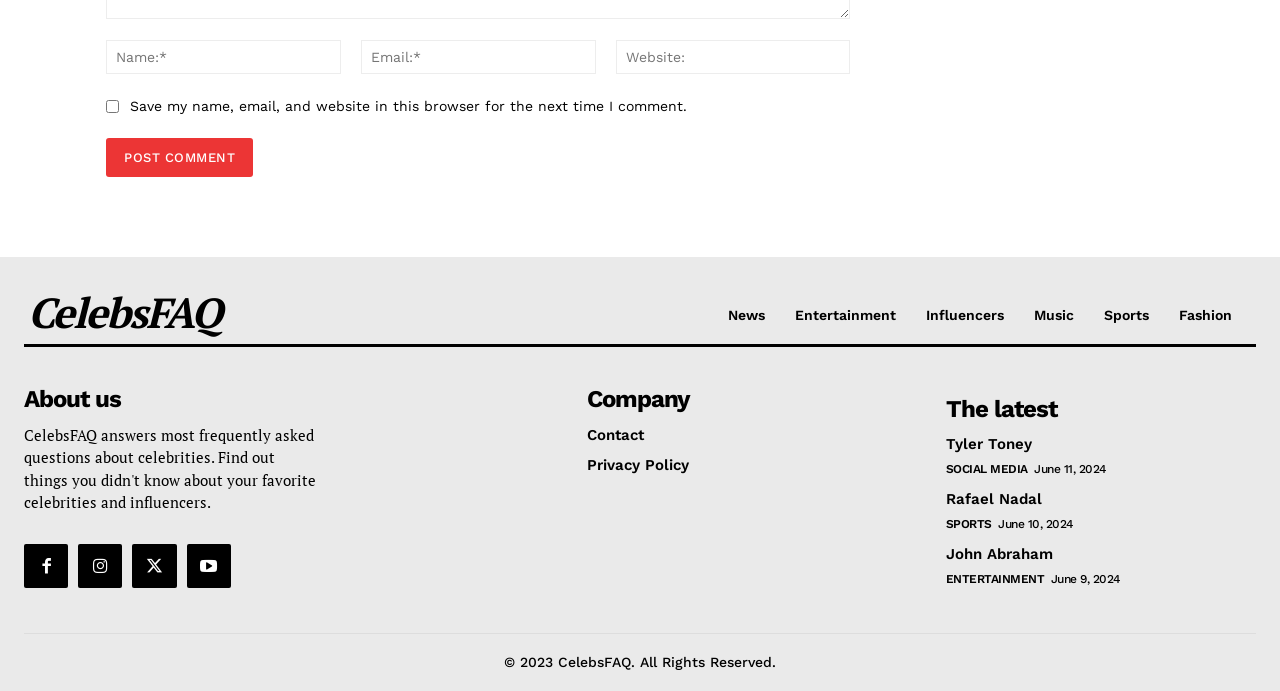Locate the bounding box coordinates of the element I should click to achieve the following instruction: "Click the Post Comment button".

[0.083, 0.2, 0.198, 0.256]